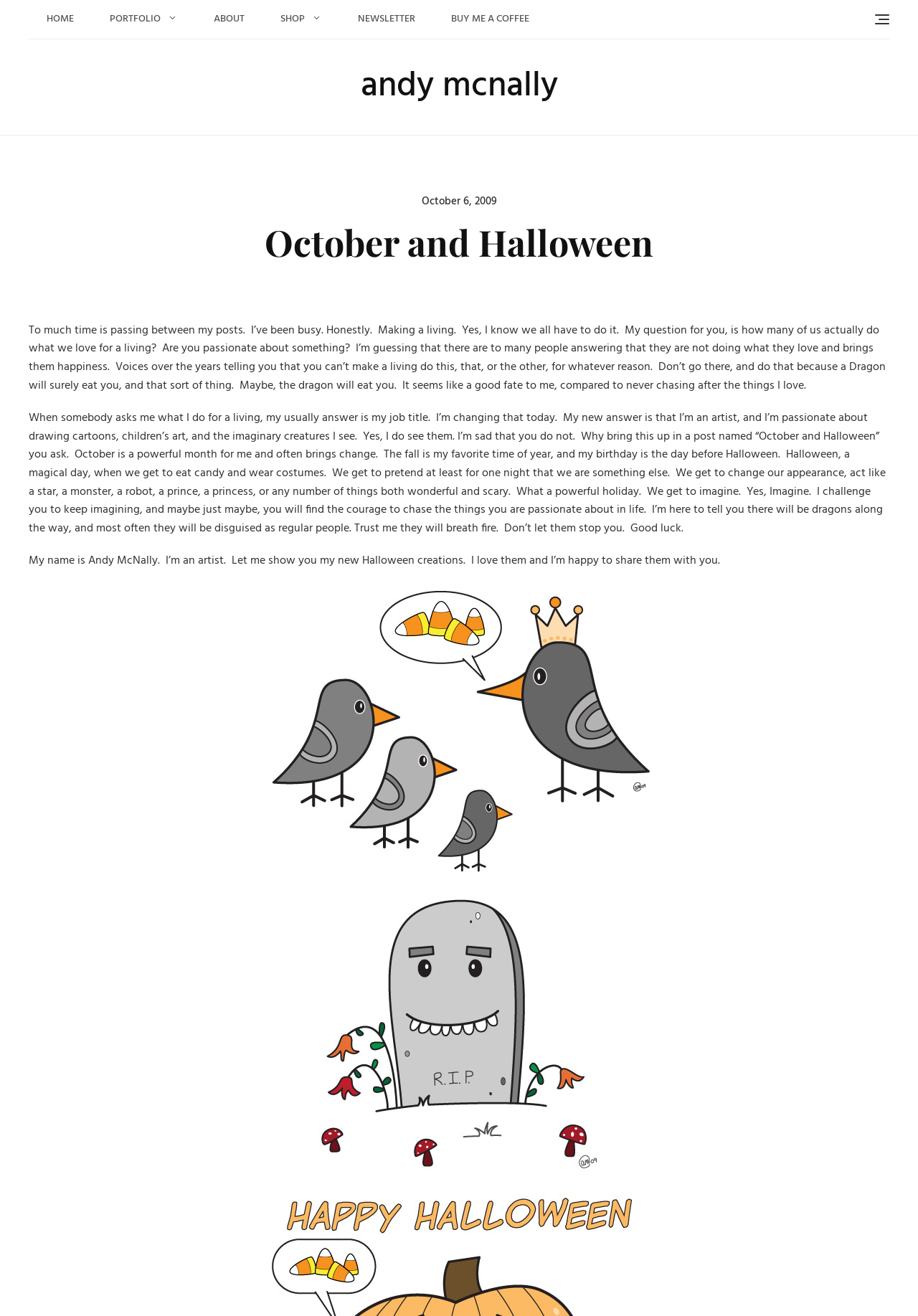What is the author's birthday?
Please provide a comprehensive and detailed answer to the question.

The author mentions in the text that 'my birthday is the day before Halloween' which indicates that the author's birthday is on October 30th.